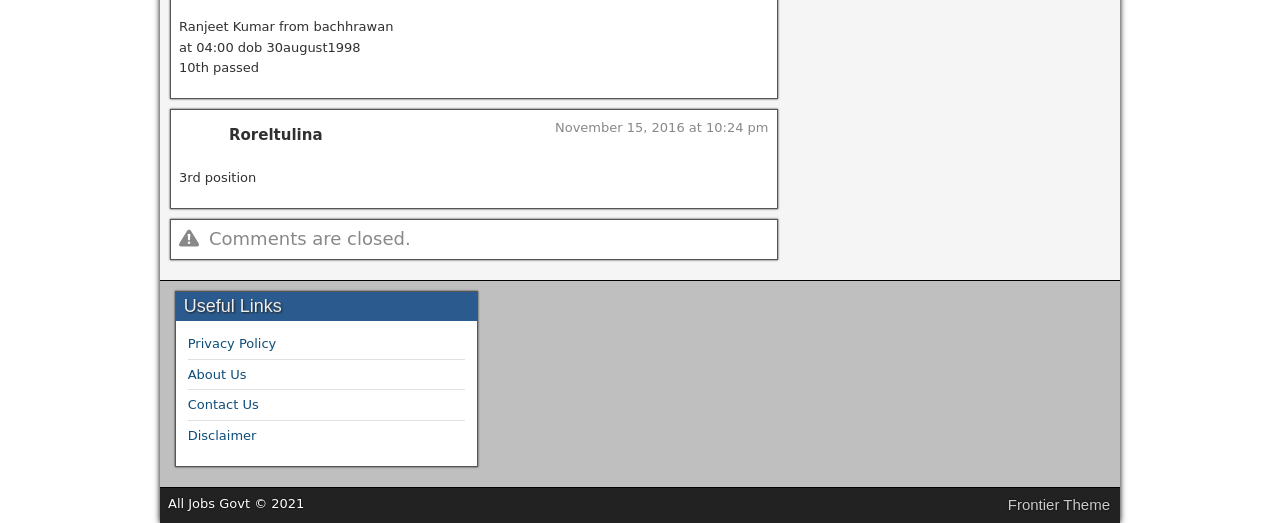What is the time of posting?
Kindly offer a comprehensive and detailed response to the question.

The time of posting is mentioned next to the date of posting, where it says 'November 15, 2016 at 10:24 pm'. This suggests that the post was made at 10:24 pm on November 15, 2016.